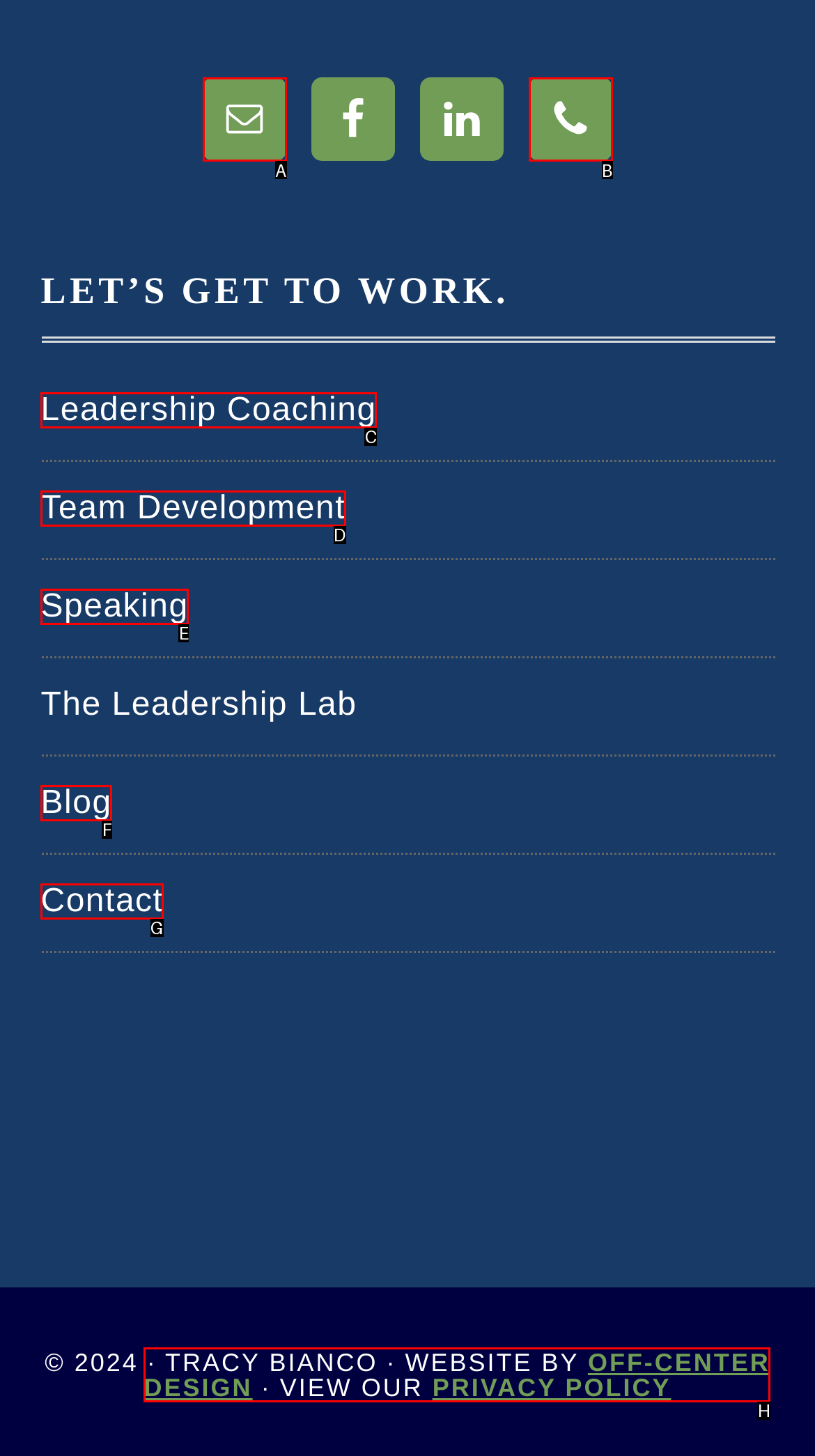From the given choices, determine which HTML element aligns with the description: Off-Center Design Respond with the letter of the appropriate option.

H